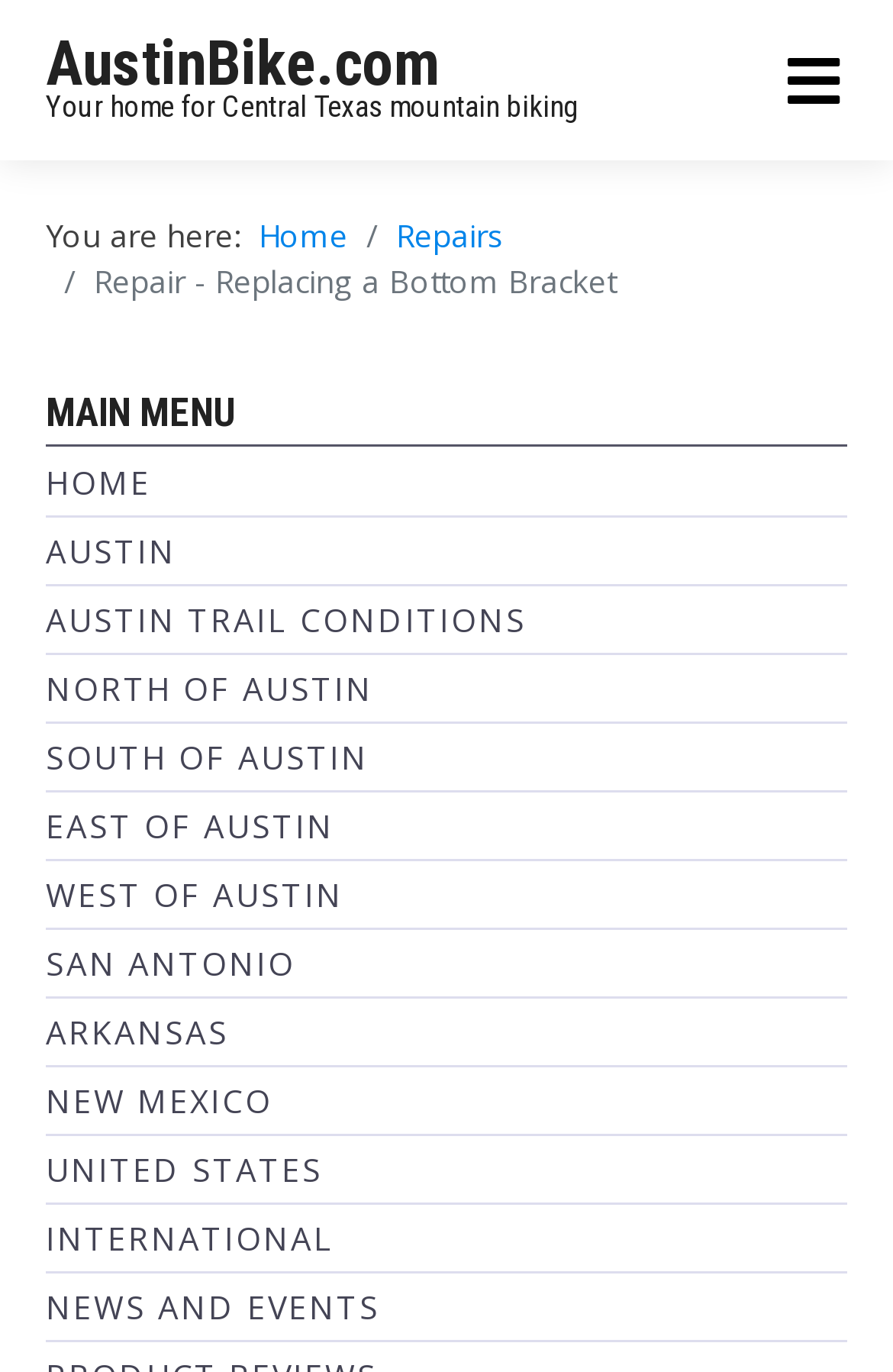What is the second main menu item?
Answer the question in a detailed and comprehensive manner.

I looked at the main menu items and saw that the second item is 'AUSTIN', which is a link to a page about mountain biking in Austin.